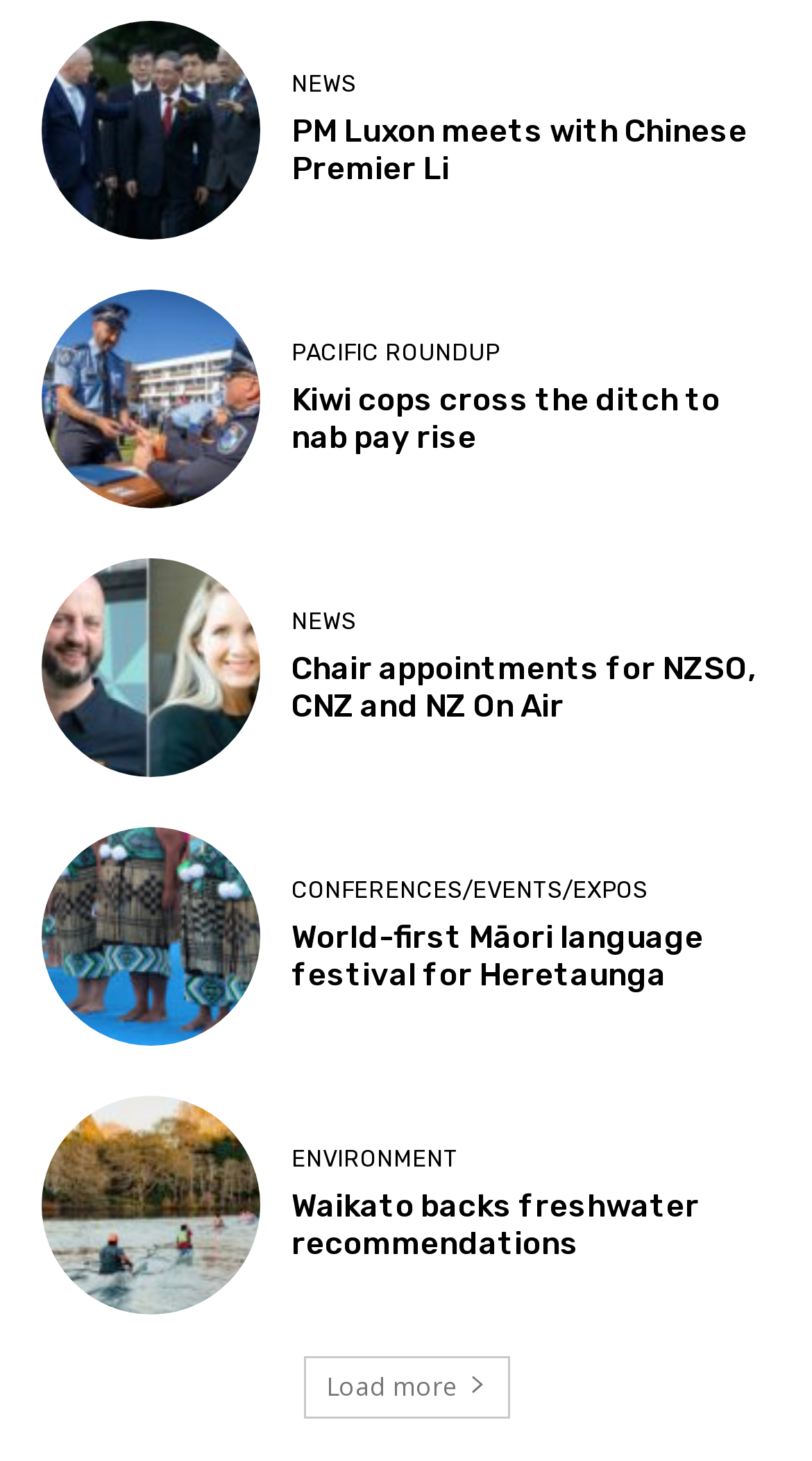What is the category of the article 'Waikato backs freshwater recommendations'?
Based on the screenshot, respond with a single word or phrase.

ENVIRONMENT